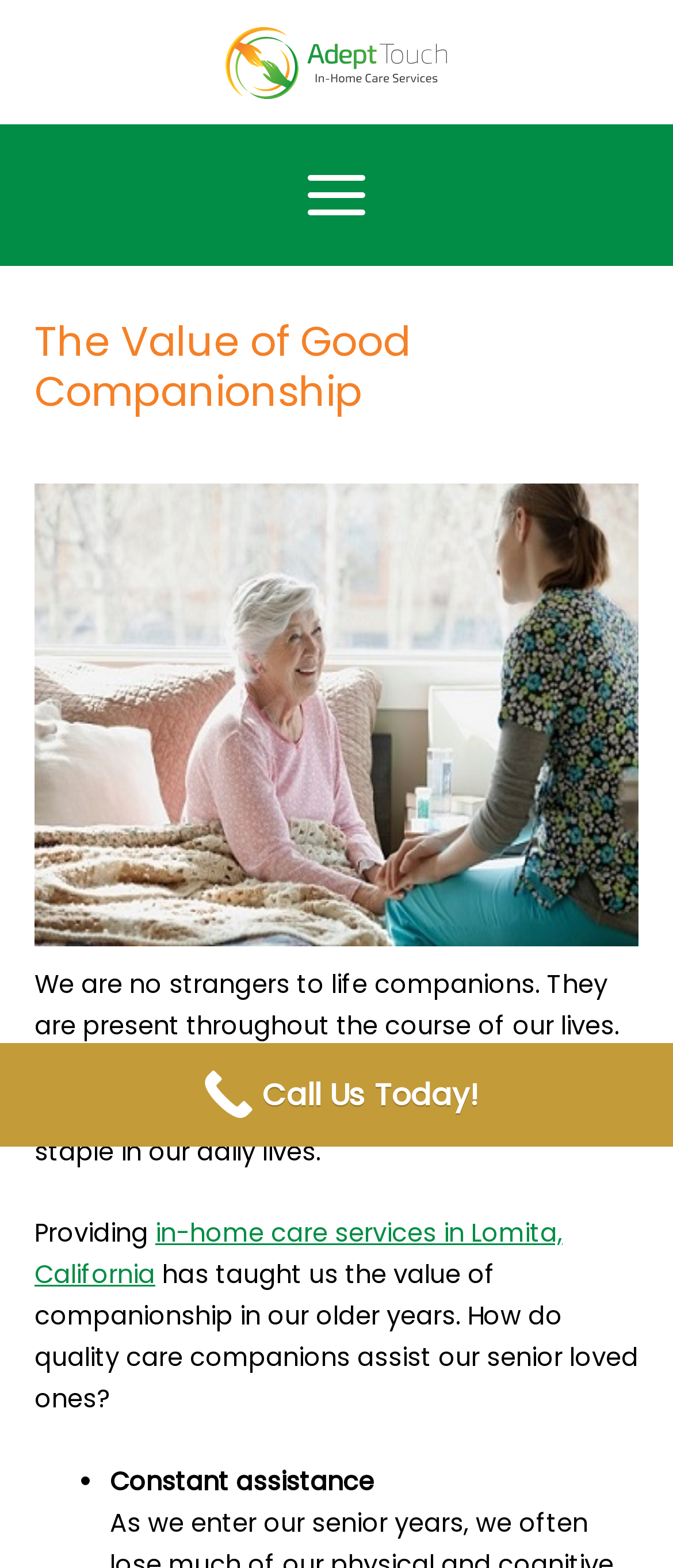Determine the primary headline of the webpage.

The Value of Good Companionship